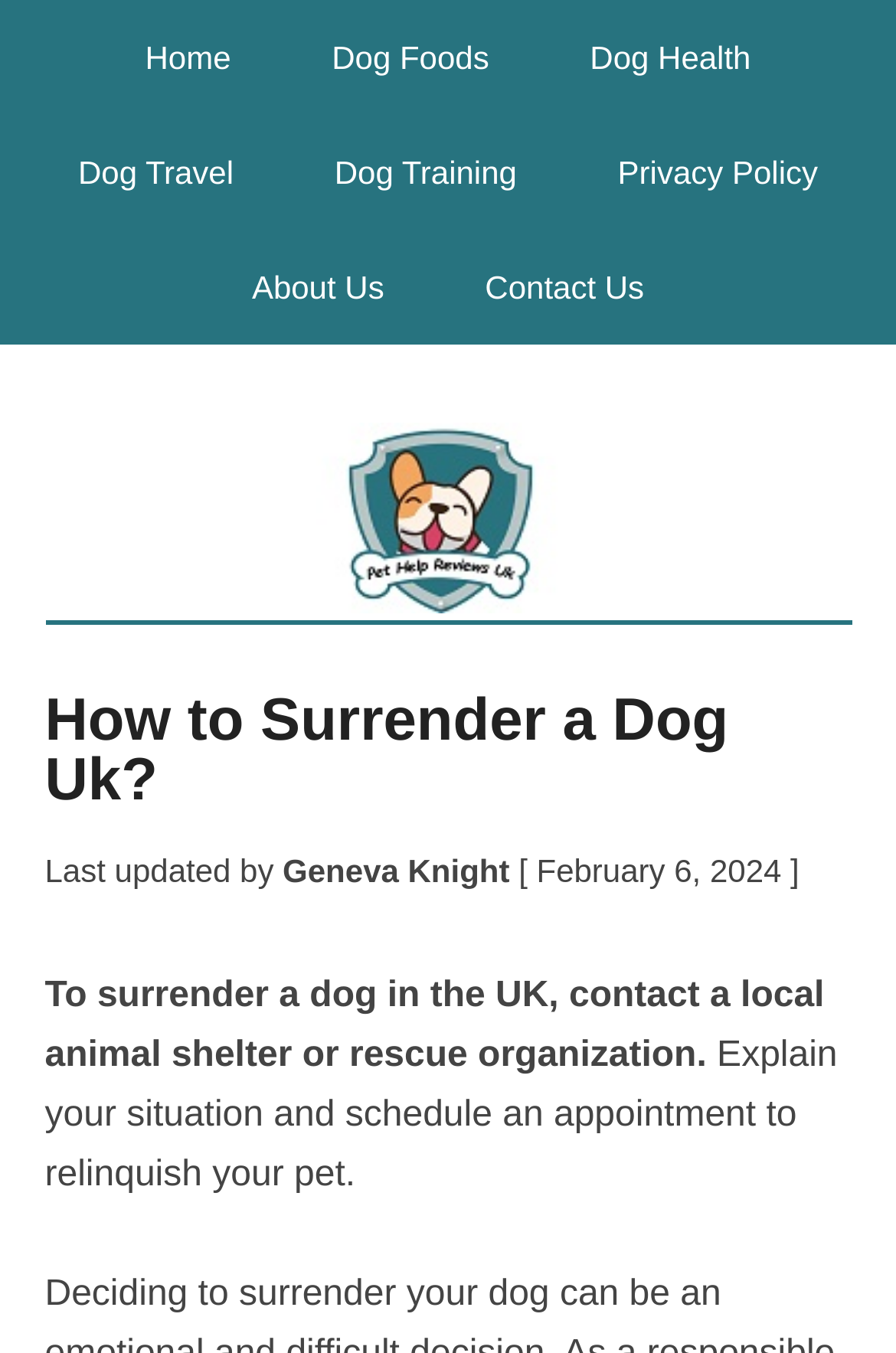Please determine the bounding box coordinates for the UI element described as: "Contact Us".

[0.49, 0.17, 0.77, 0.255]